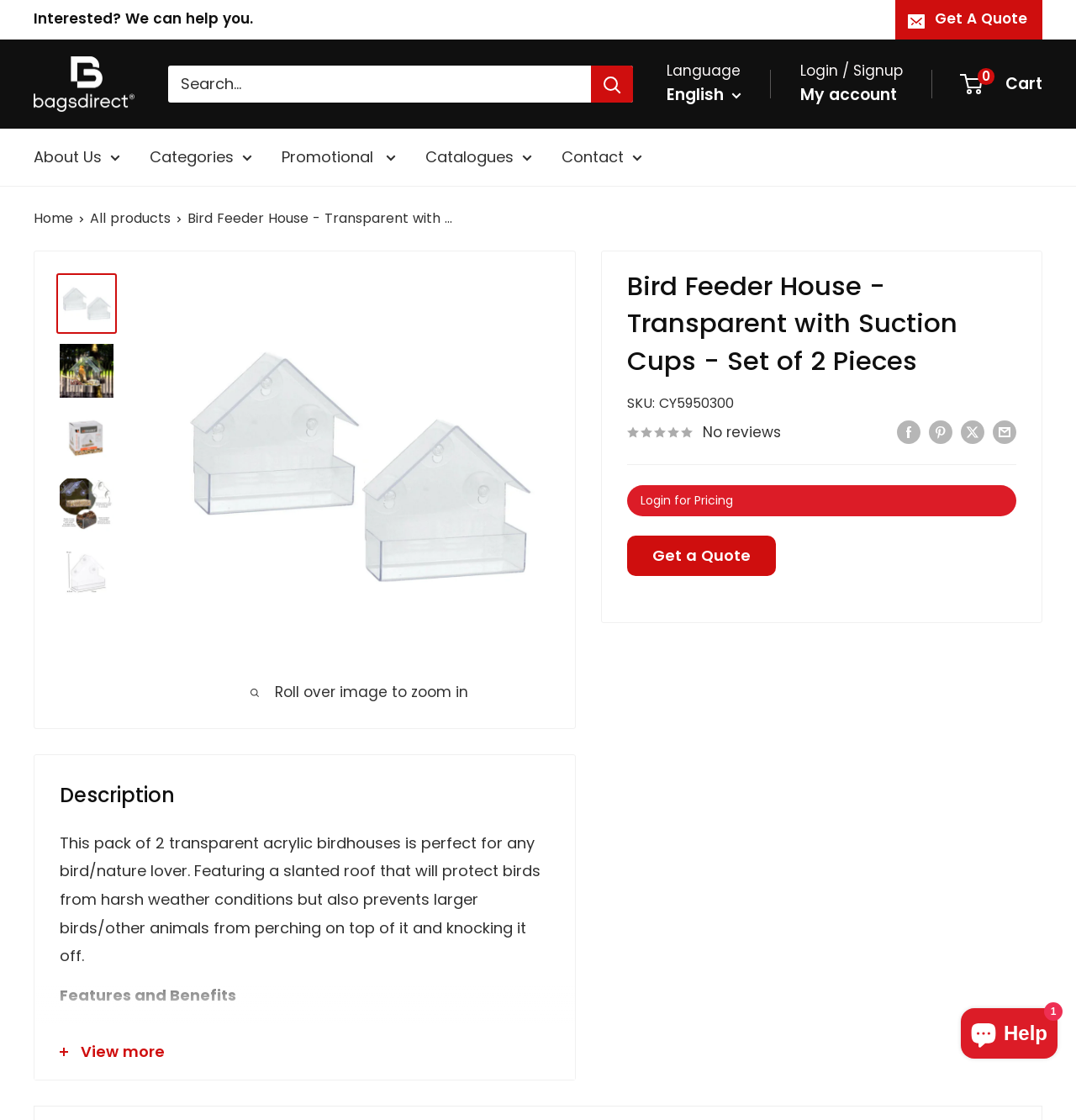Please respond to the question using a single word or phrase:
What is the feature of the bird feeder house roof?

Slanted